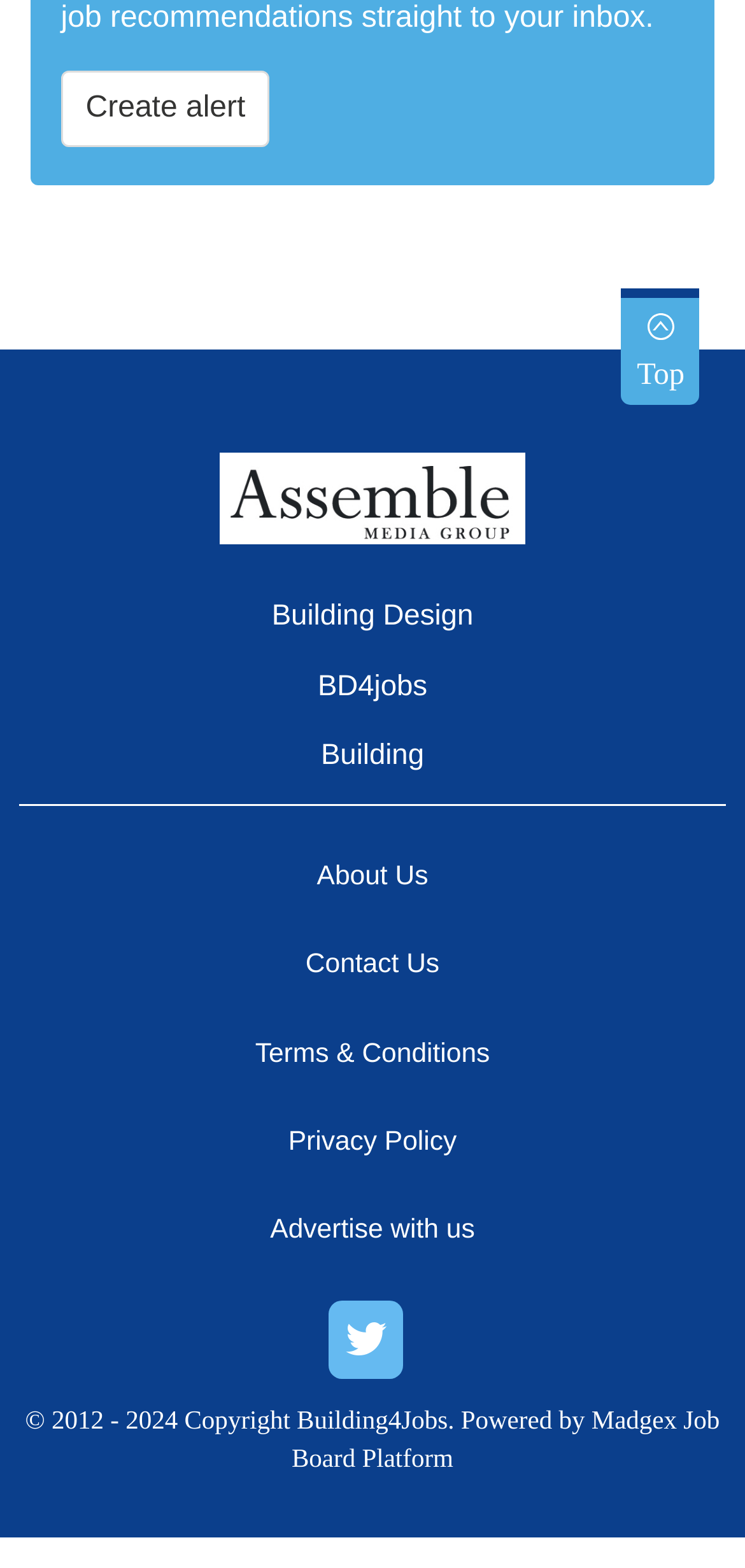Determine the bounding box coordinates of the UI element that matches the following description: "Terms & Conditions". The coordinates should be four float numbers between 0 and 1 in the format [left, top, right, bottom].

[0.026, 0.651, 0.974, 0.693]